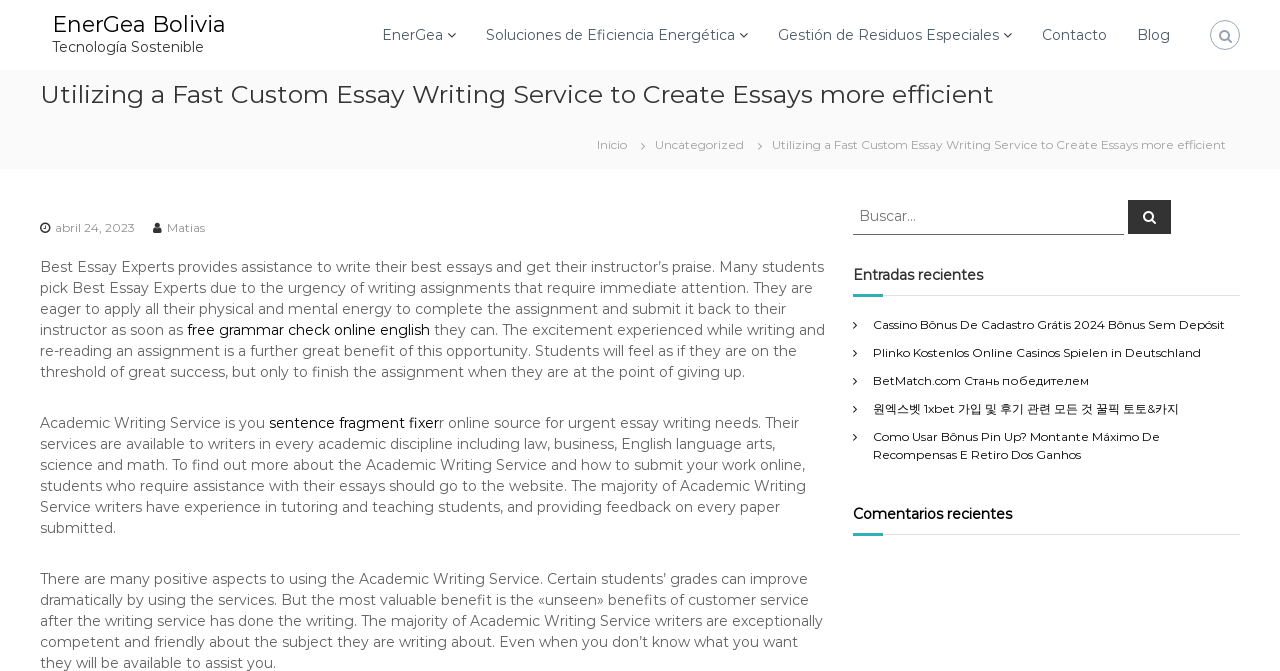How many recent entries are listed on the webpage?
Refer to the screenshot and deliver a thorough answer to the question presented.

The webpage has a section titled 'Entradas recientes' which means 'Recent Entries' in English. This section lists 5 recent entries, each with a title and a link to the full article.